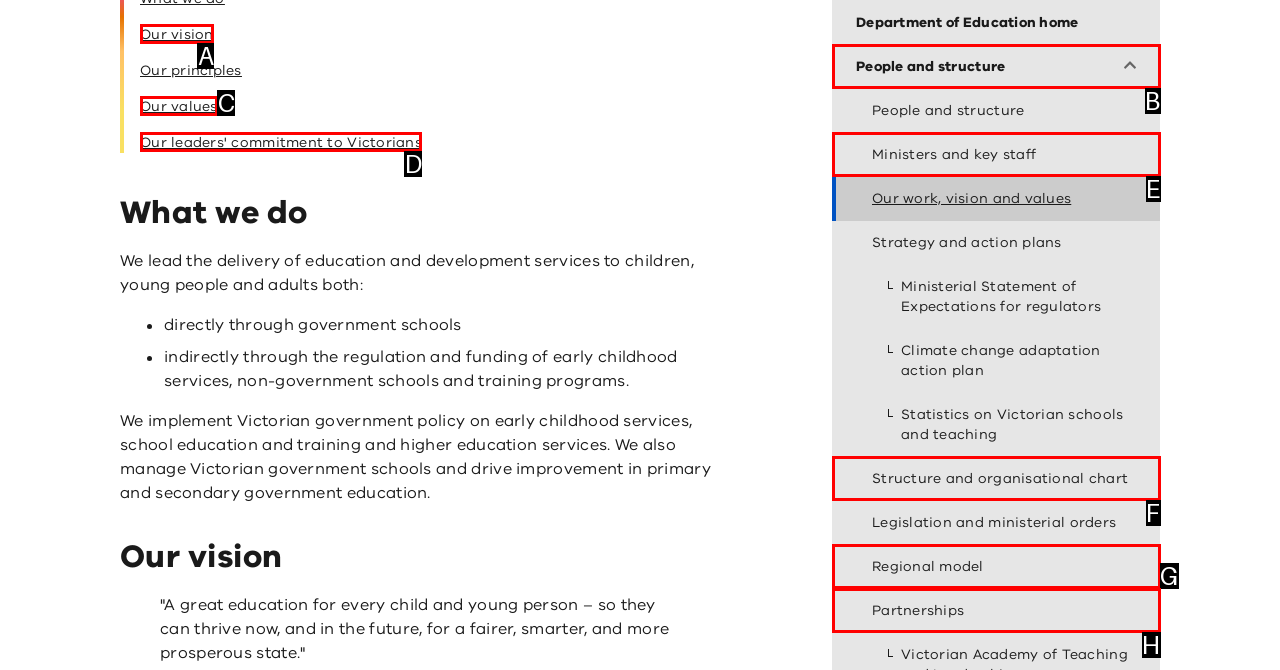Match the HTML element to the given description: Regional model
Indicate the option by its letter.

G